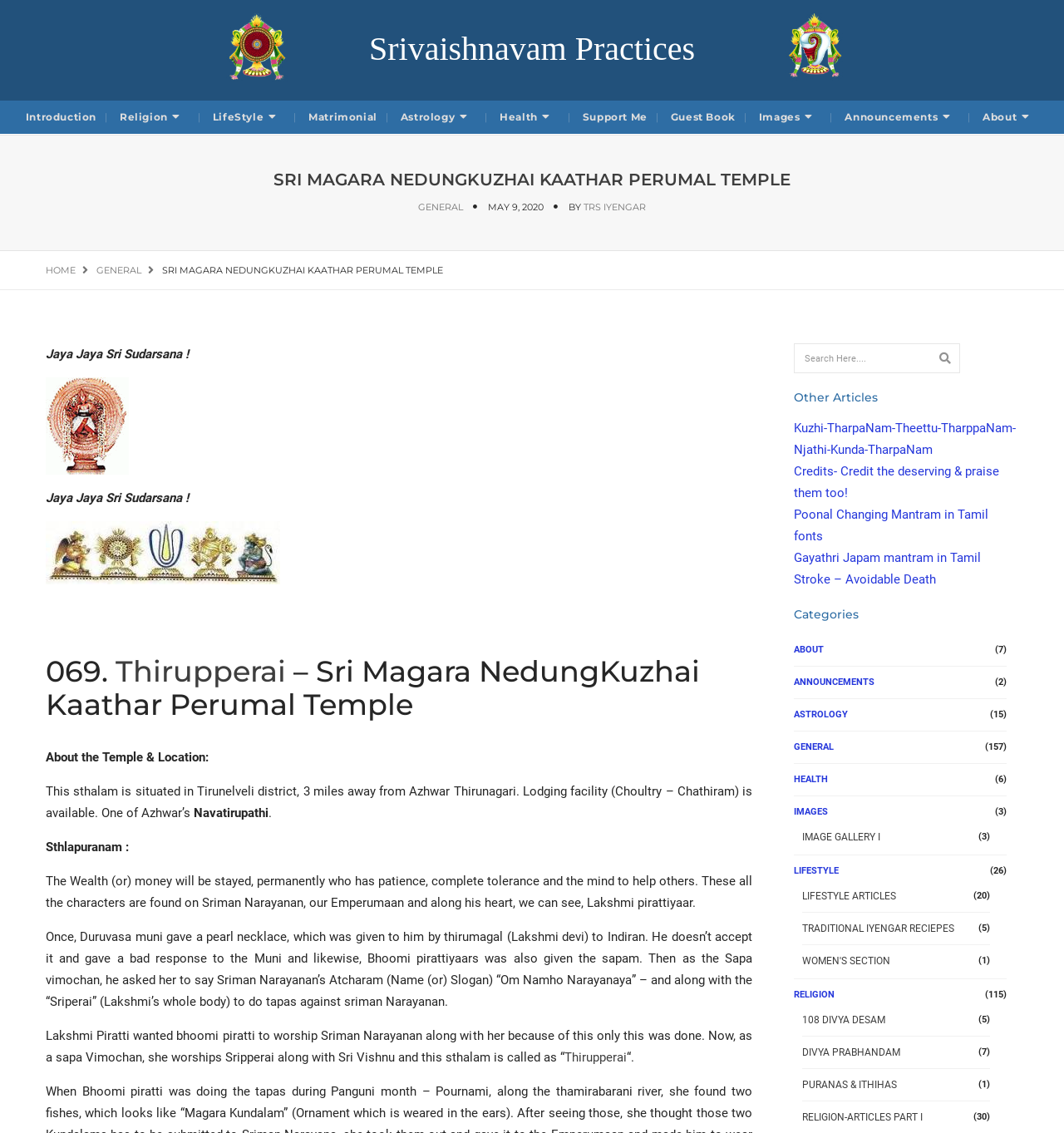Determine the bounding box coordinates for the area that needs to be clicked to fulfill this task: "Search for something". The coordinates must be given as four float numbers between 0 and 1, i.e., [left, top, right, bottom].

[0.746, 0.303, 0.902, 0.329]